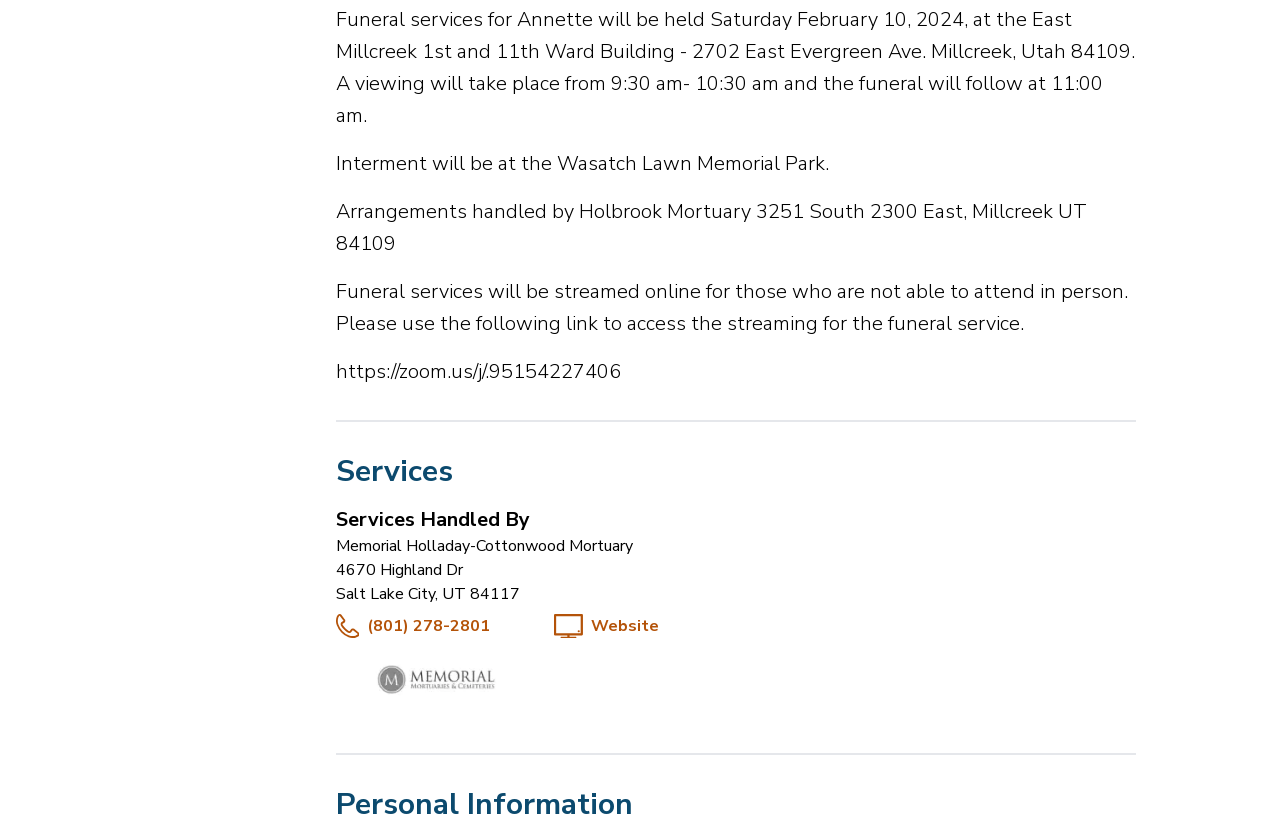Please provide a brief answer to the following inquiry using a single word or phrase:
Where will Annette's interment take place?

Wasatch Lawn Memorial Park